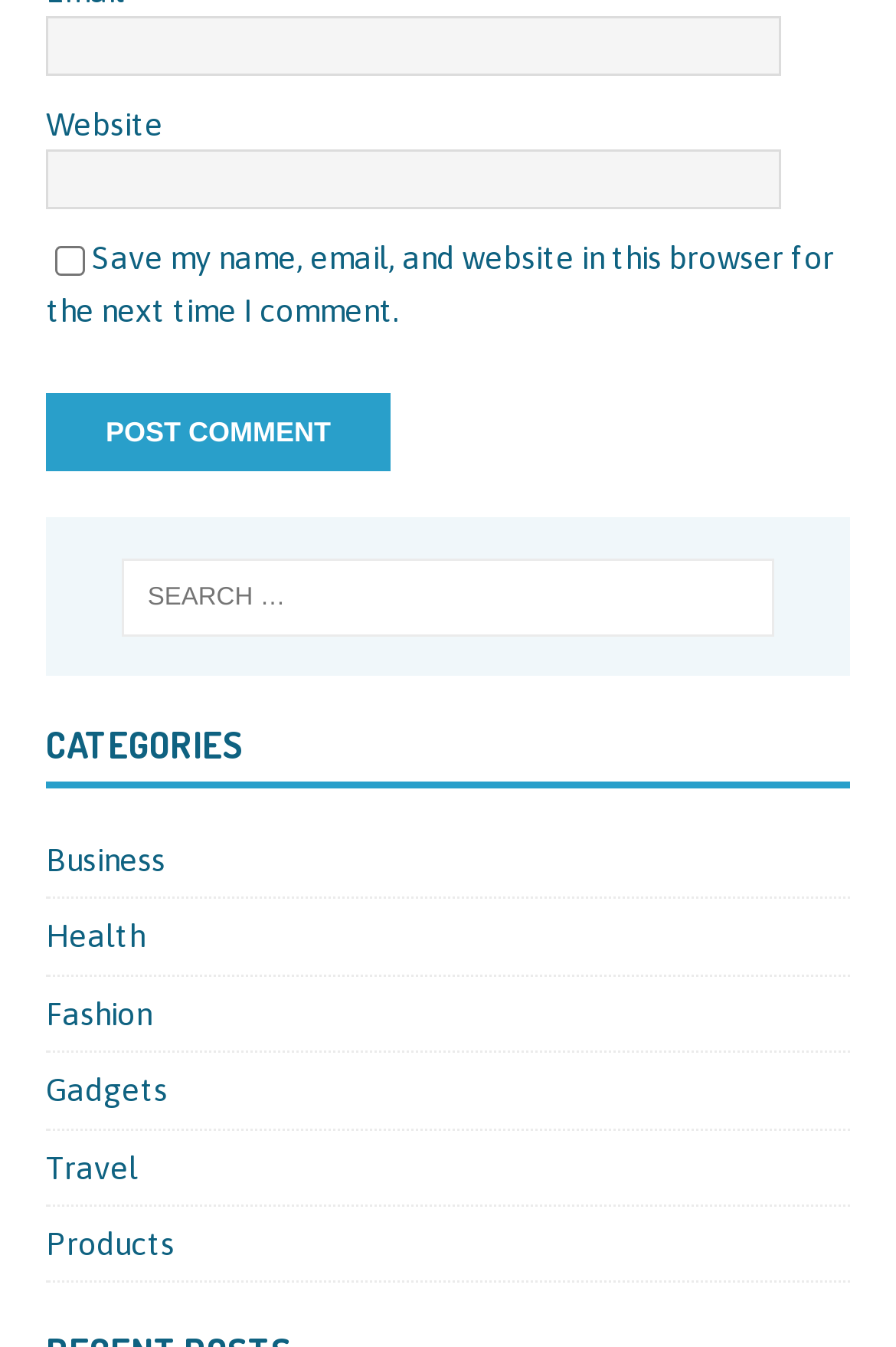Based on the image, please respond to the question with as much detail as possible:
What is the text on the 'Post Comment' button?

The 'Post Comment' button is located below the comment textboxes and has the text 'POST COMMENT' on it, indicating that clicking this button will submit the user's comment.